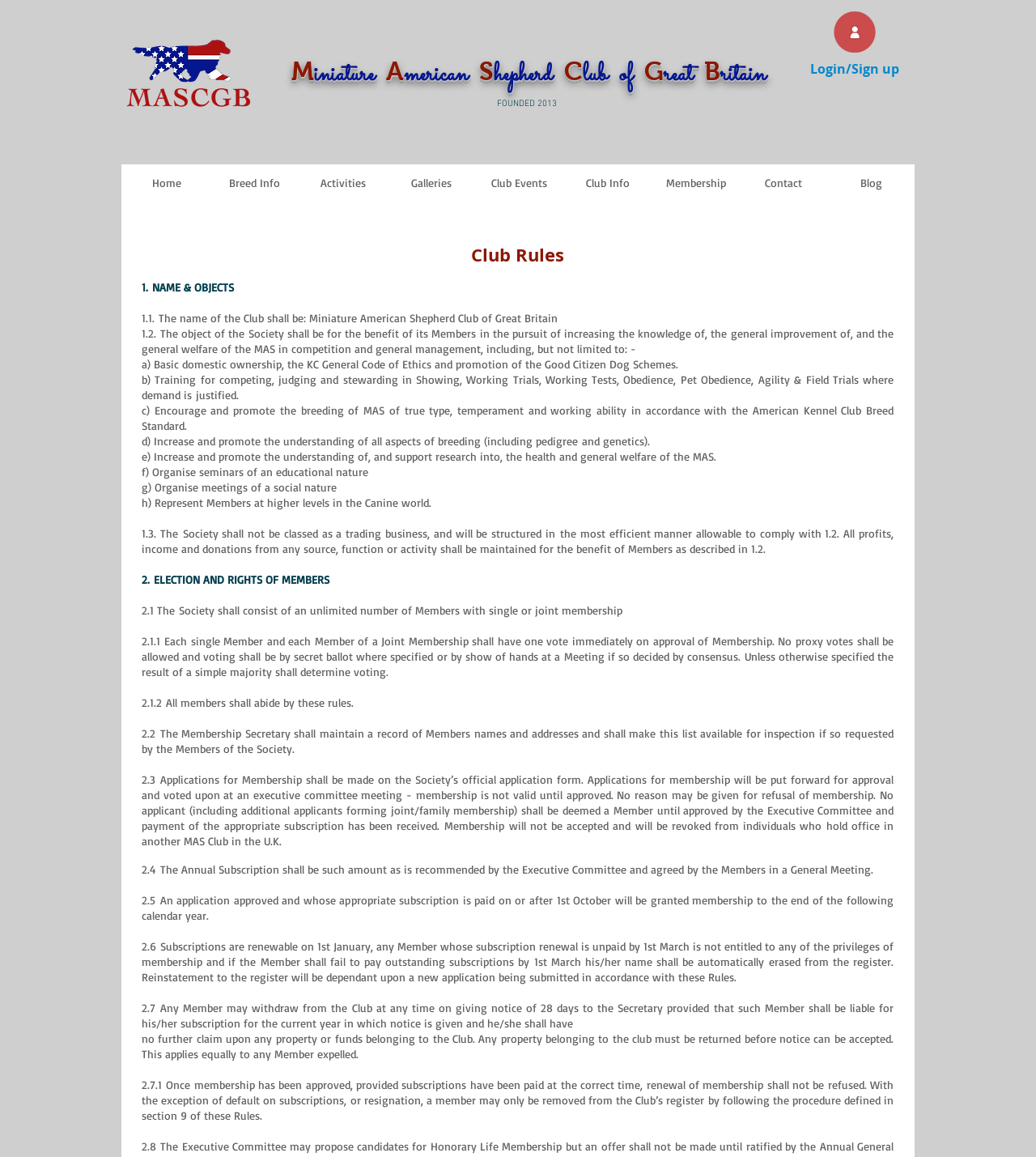Determine the bounding box coordinates for the UI element with the following description: "Activities". The coordinates should be four float numbers between 0 and 1, represented as [left, top, right, bottom].

[0.288, 0.142, 0.373, 0.174]